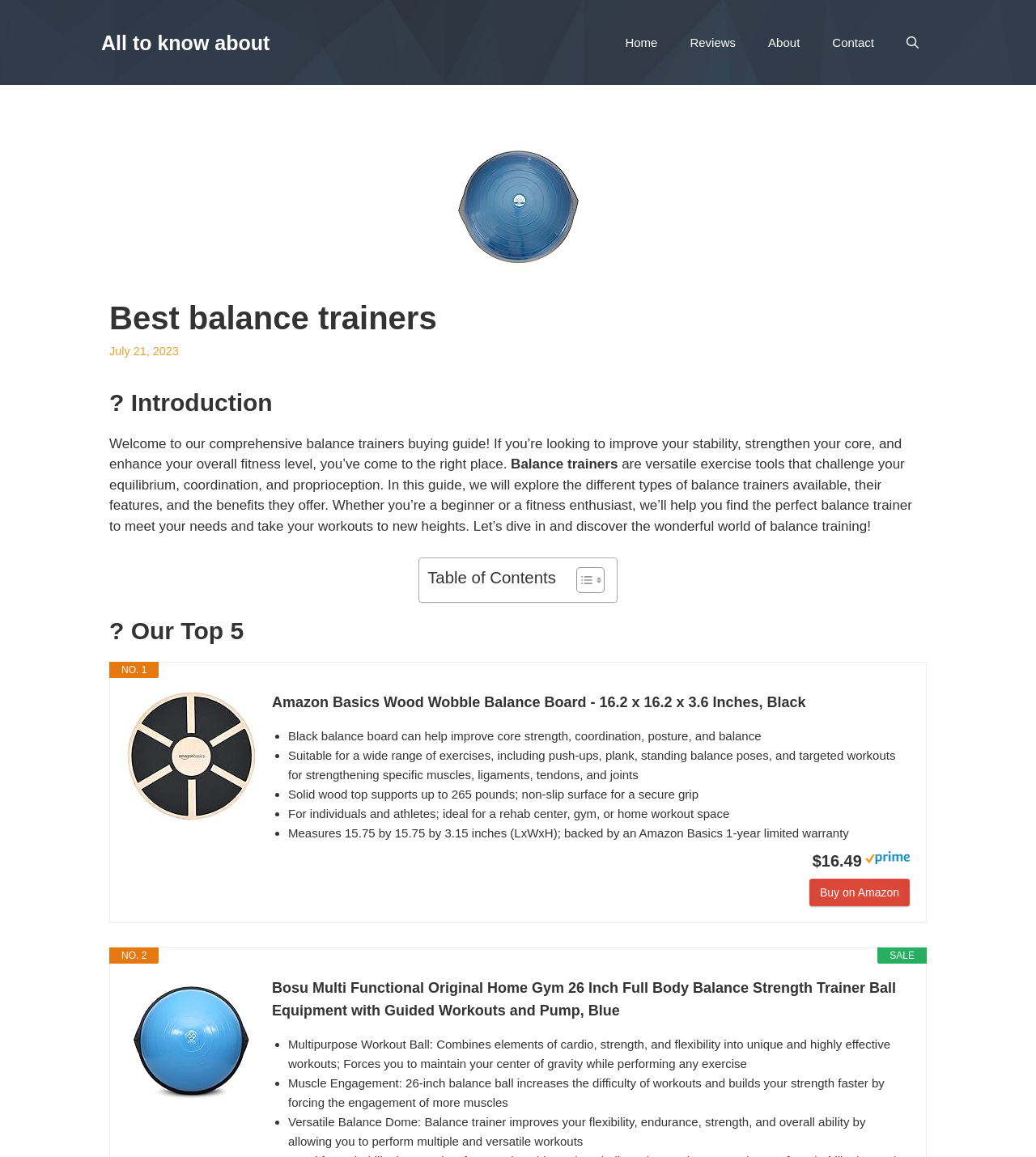Please determine the bounding box coordinates of the section I need to click to accomplish this instruction: "Read the introduction".

[0.105, 0.377, 0.871, 0.408]